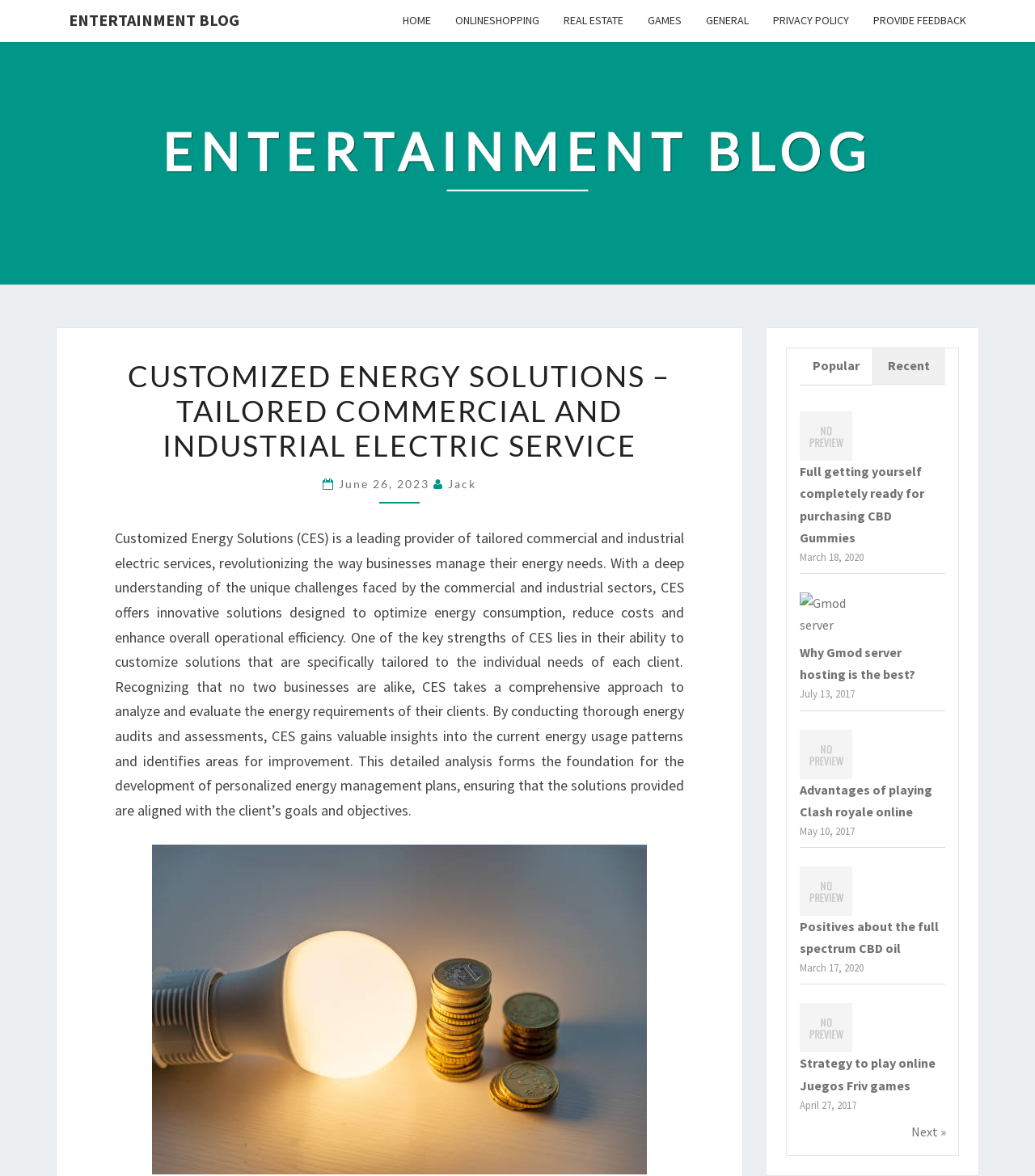Given the description "June 26, 2023", provide the bounding box coordinates of the corresponding UI element.

[0.327, 0.406, 0.419, 0.417]